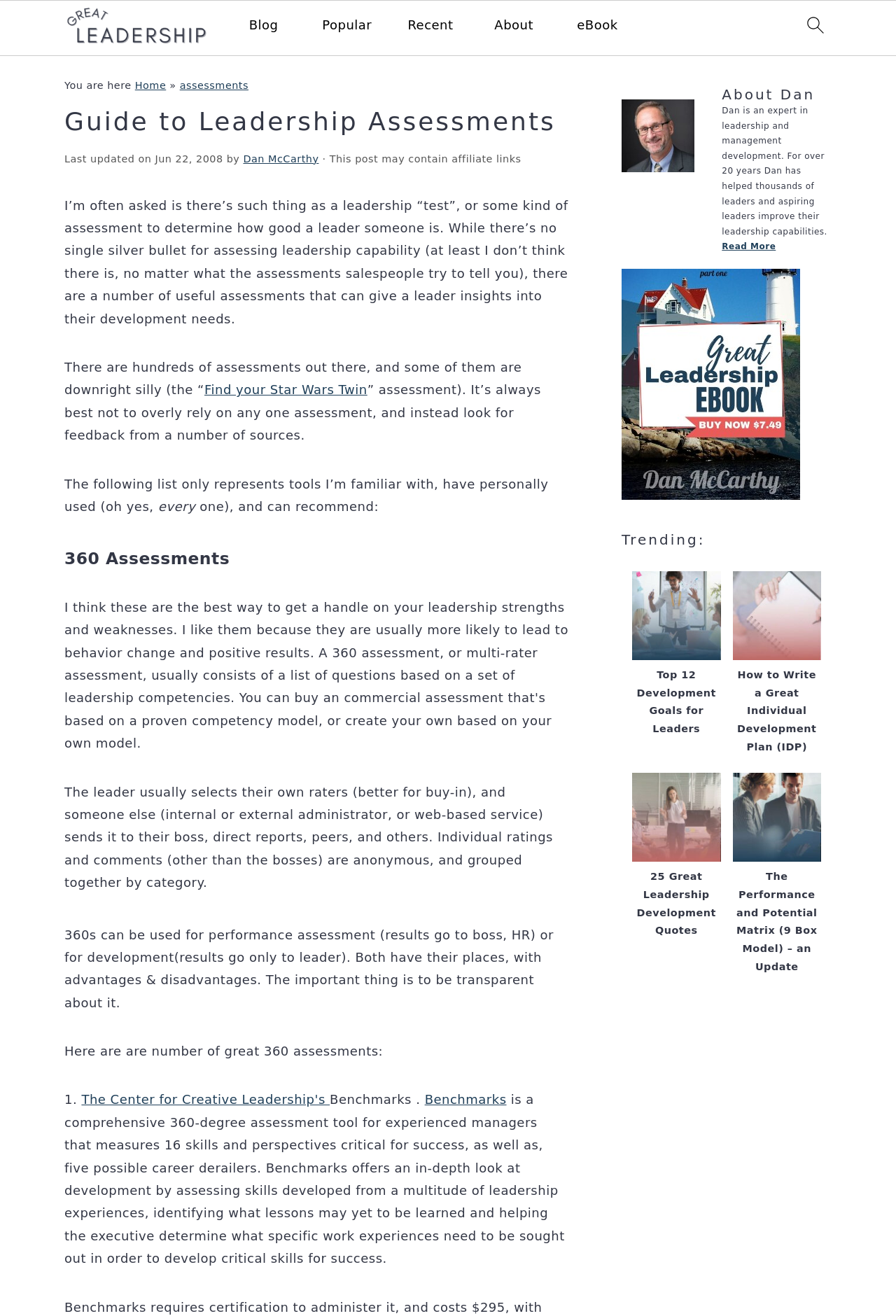Locate the bounding box coordinates of the region to be clicked to comply with the following instruction: "download the eBook". The coordinates must be four float numbers between 0 and 1, in the form [left, top, right, bottom].

[0.694, 0.368, 0.893, 0.377]